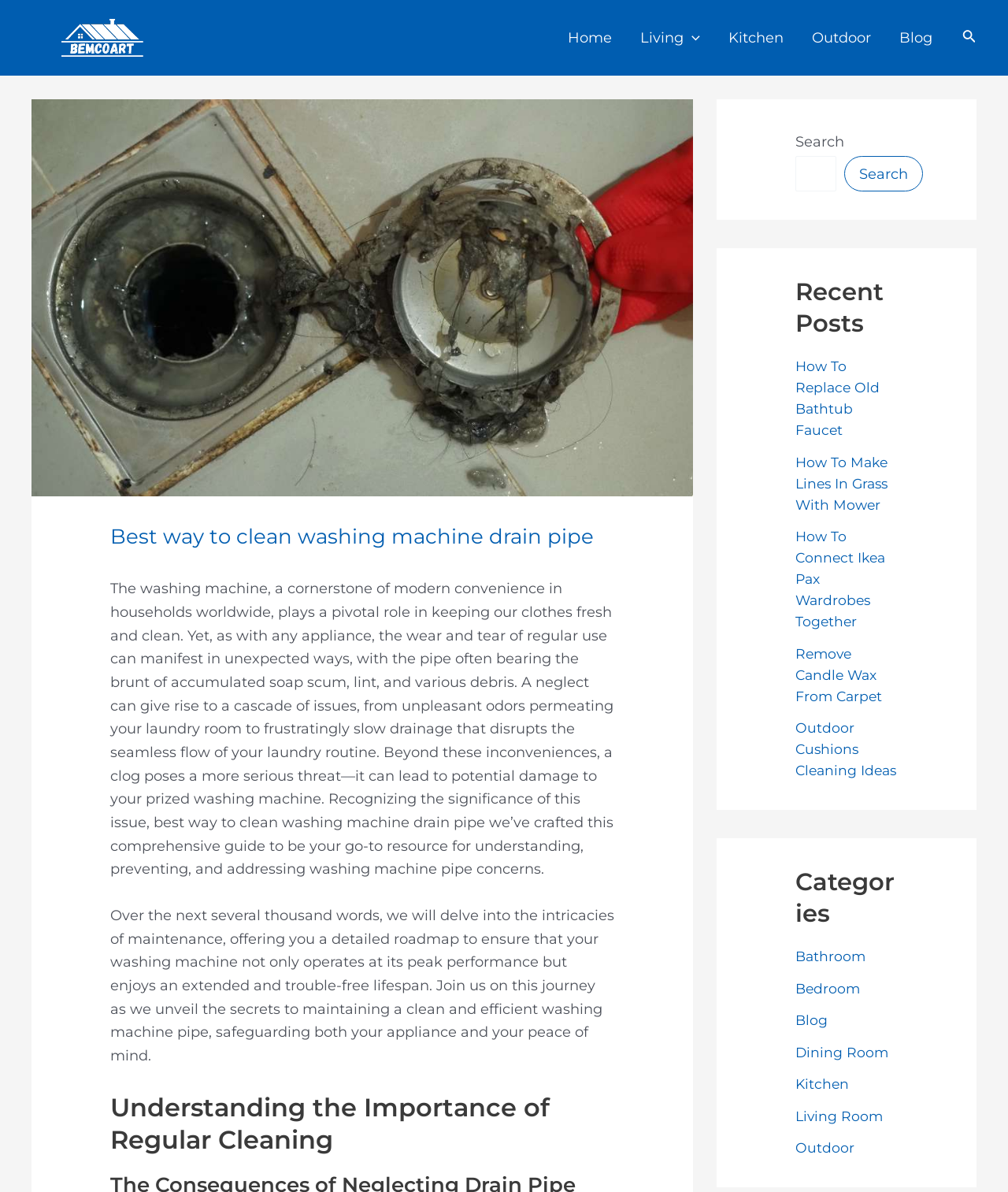Please predict the bounding box coordinates of the element's region where a click is necessary to complete the following instruction: "Click the 'Blog' link". The coordinates should be represented by four float numbers between 0 and 1, i.e., [left, top, right, bottom].

[0.878, 0.016, 0.939, 0.048]